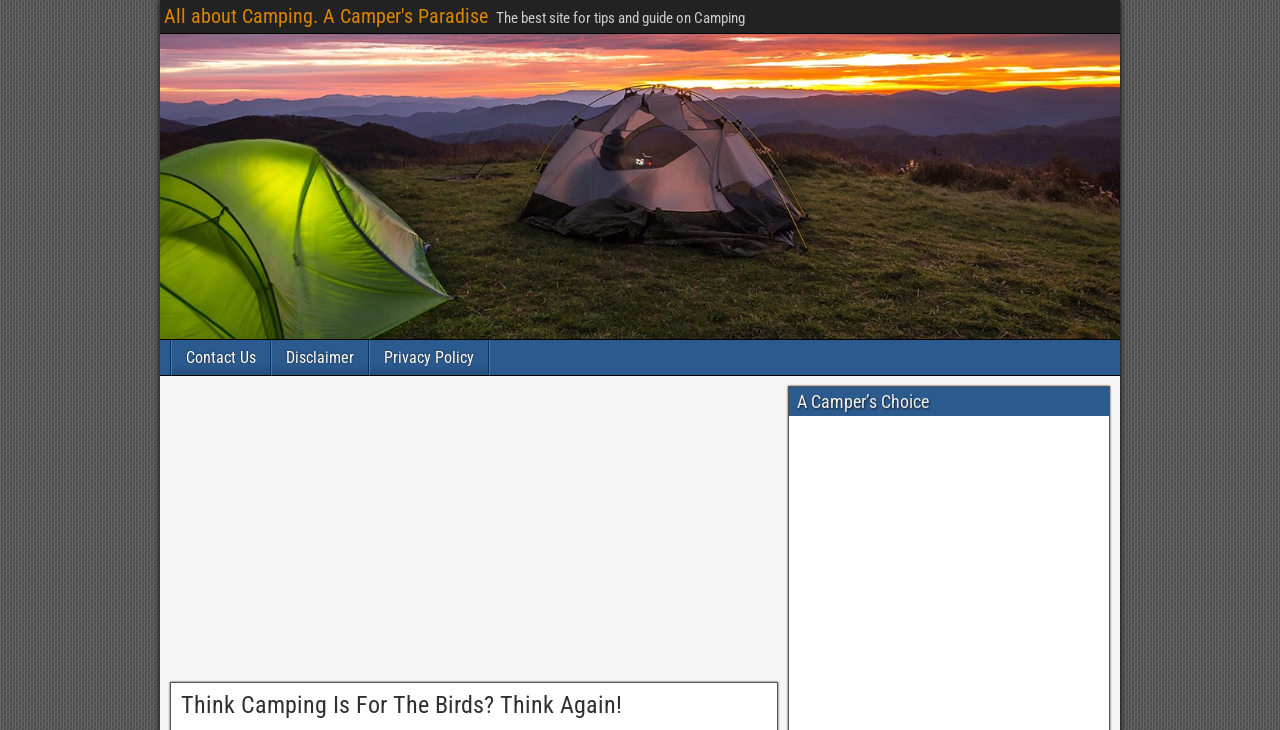Can you find the bounding box coordinates for the UI element given this description: "Disclaimer"? Provide the coordinates as four float numbers between 0 and 1: [left, top, right, bottom].

[0.212, 0.465, 0.288, 0.513]